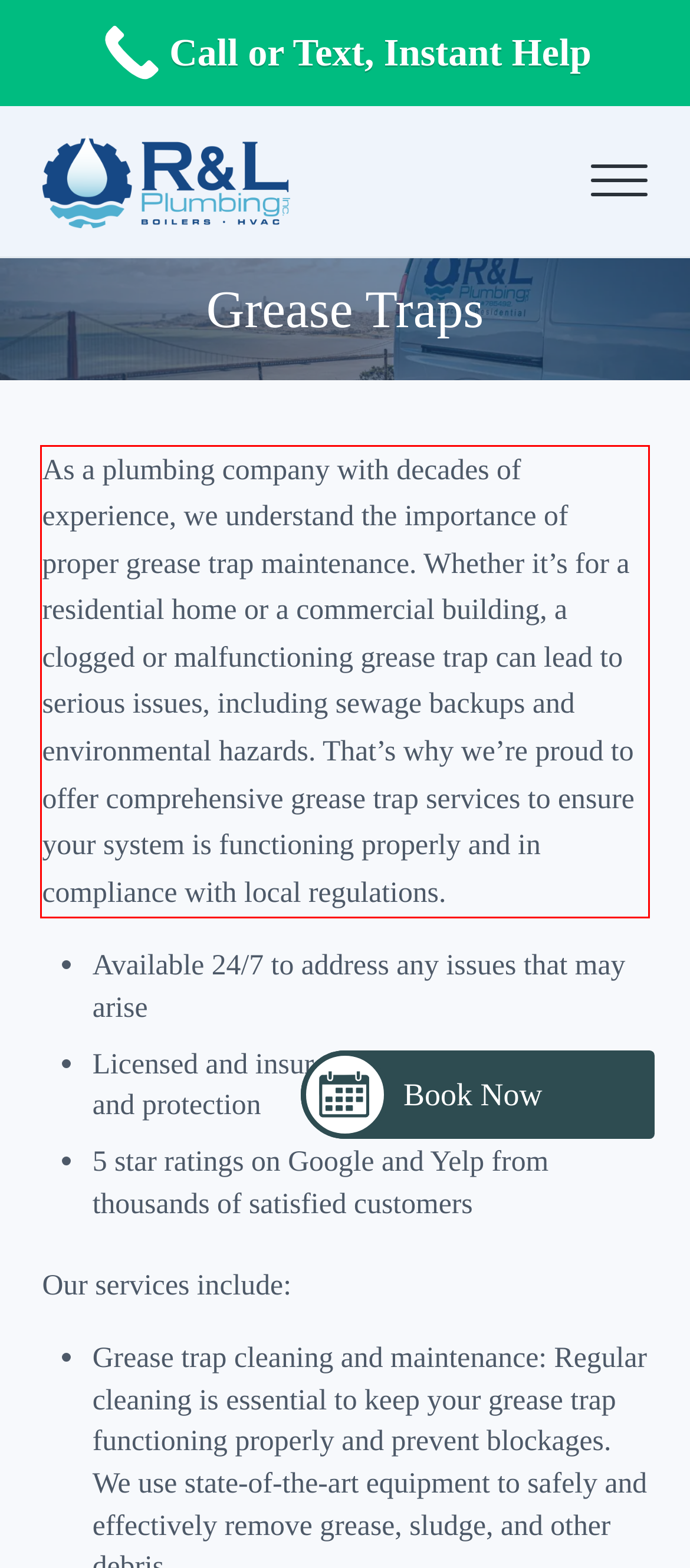Locate the red bounding box in the provided webpage screenshot and use OCR to determine the text content inside it.

As a plumbing company with decades of experience, we understand the importance of proper grease trap maintenance. Whether it’s for a residential home or a commercial building, a clogged or malfunctioning grease trap can lead to serious issues, including sewage backups and environmental hazards. That’s why we’re proud to offer comprehensive grease trap services to ensure your system is functioning properly and in compliance with local regulations.